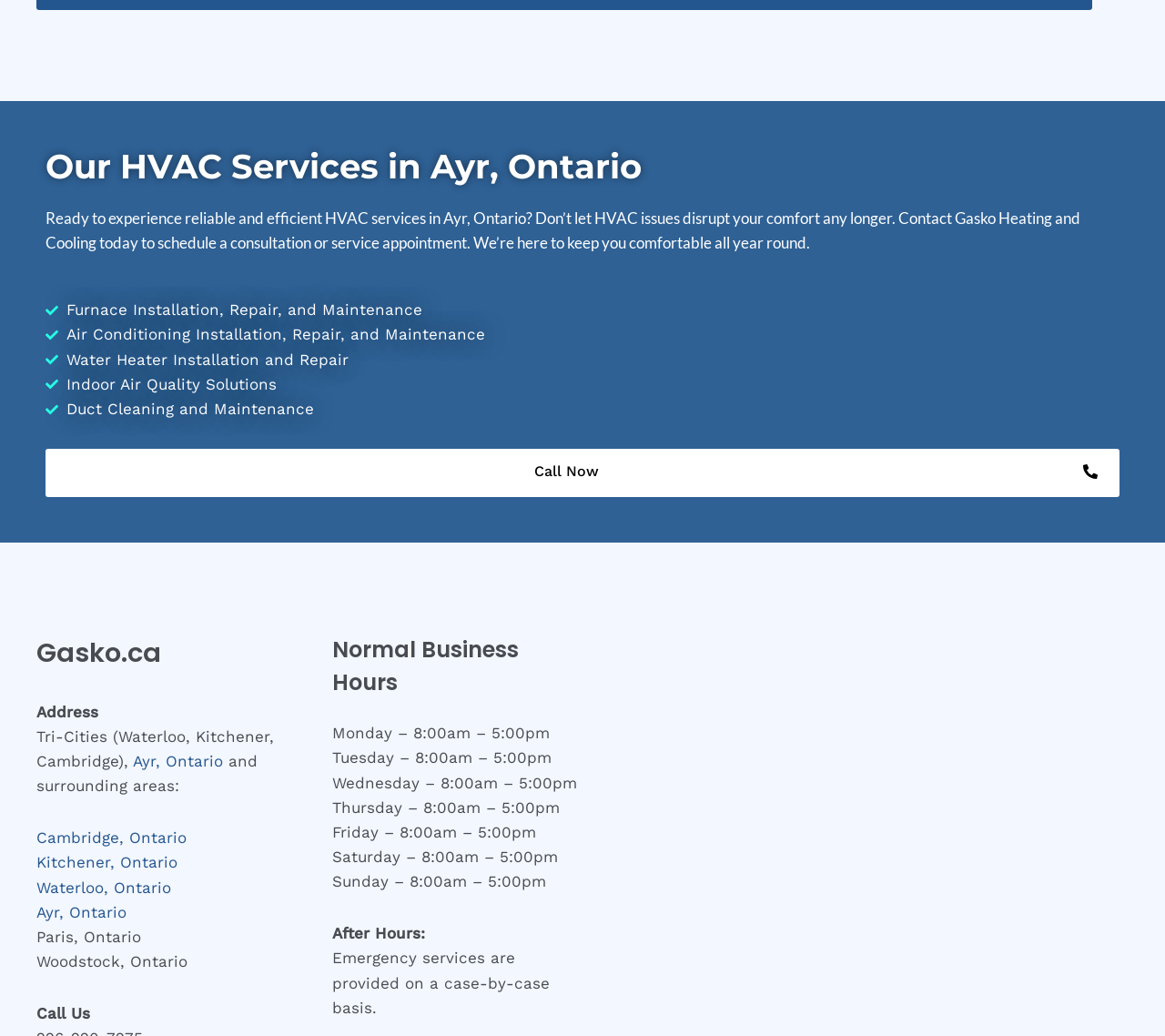Based on the visual content of the image, answer the question thoroughly: What areas does Gasko Heating and Cooling serve?

According to the webpage, Gasko Heating and Cooling serves the Tri-Cities area, which includes Waterloo, Kitchener, and Cambridge, as well as surrounding areas such as Ayr, Paris, and Woodstock.